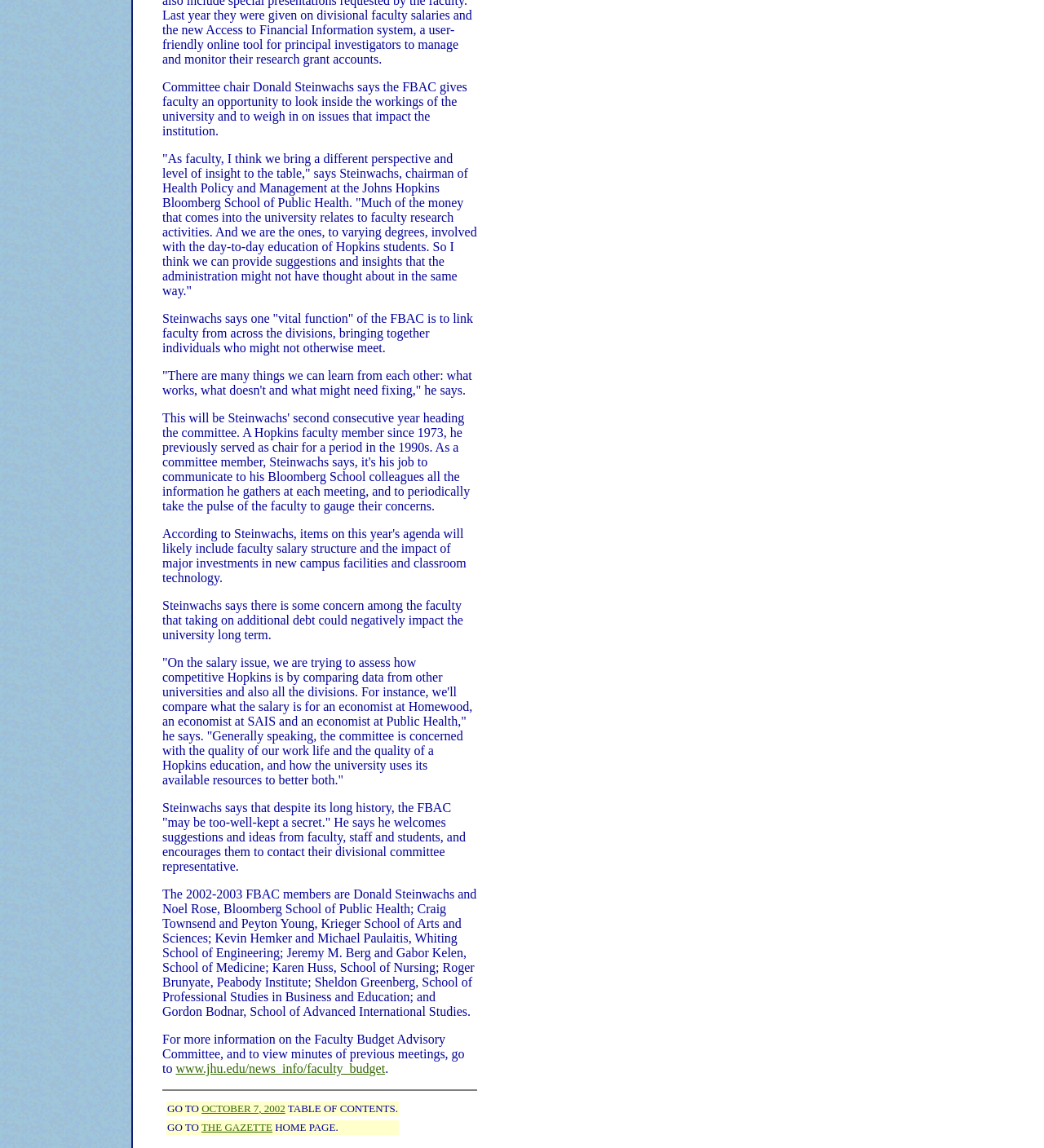Where can one find more information on the FBAC?
Refer to the image and give a detailed answer to the query.

According to the webpage, the link 'www.jhu.edu/news_info/faculty_budget' is provided for more information on the Faculty Budget Advisory Committee, and to view minutes of previous meetings.